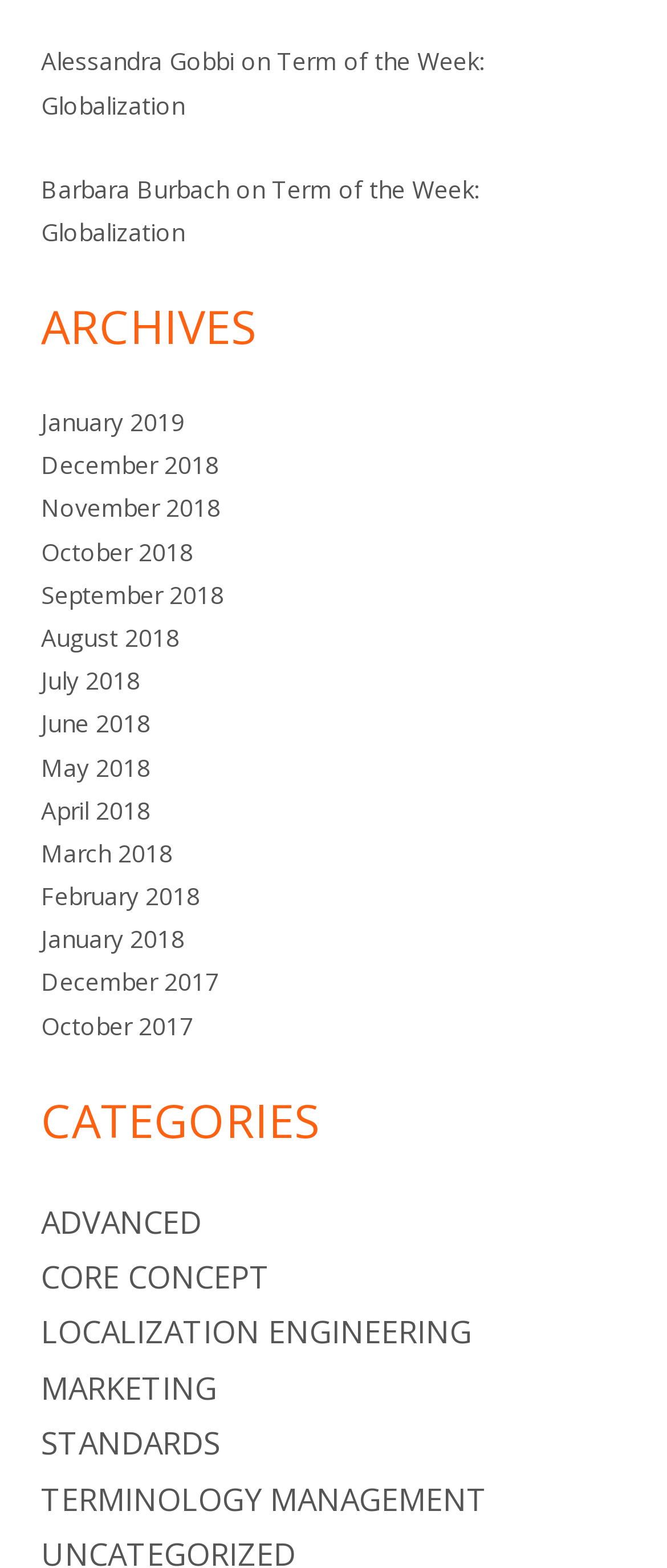Pinpoint the bounding box coordinates for the area that should be clicked to perform the following instruction: "View Term of the Week: Globalization".

[0.062, 0.029, 0.726, 0.077]